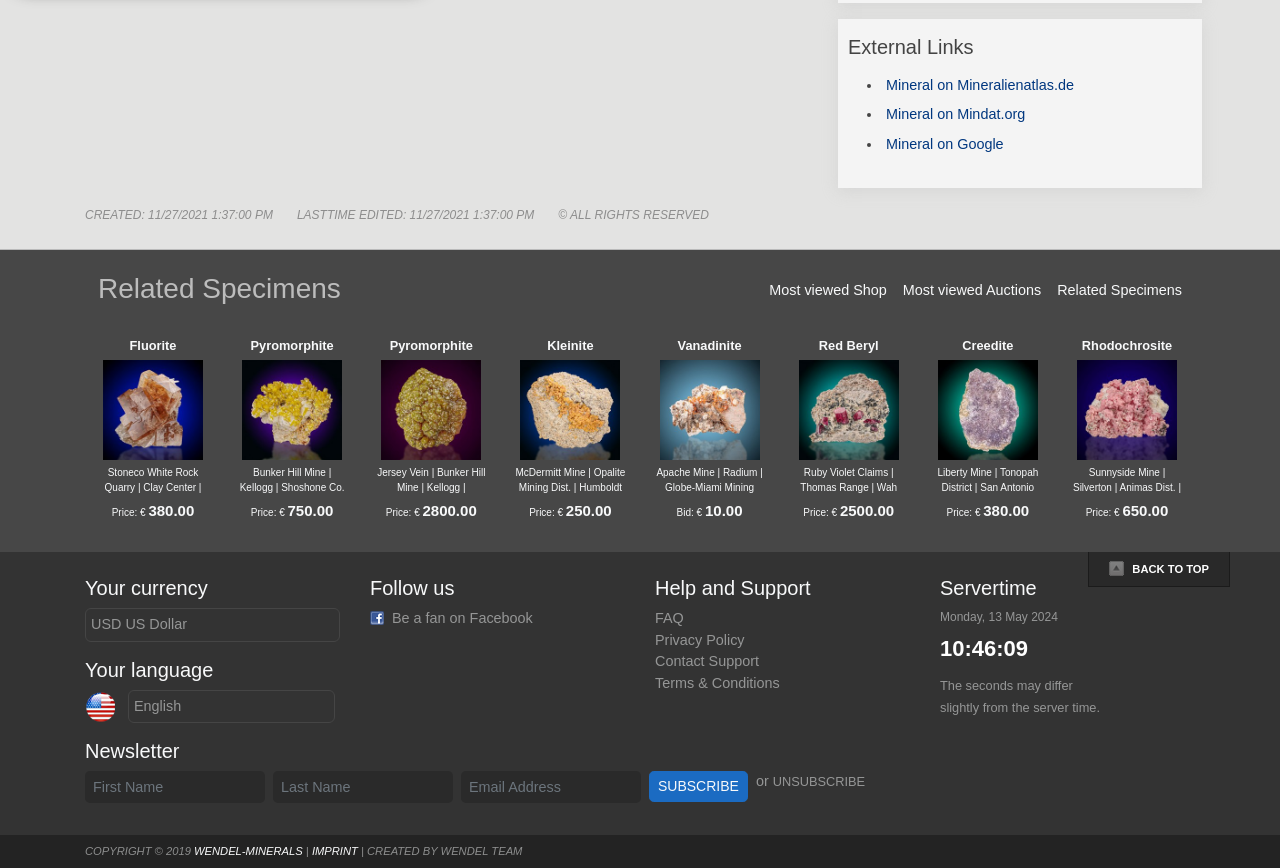Show the bounding box coordinates of the region that should be clicked to follow the instruction: "Check the FAQ."

[0.512, 0.703, 0.534, 0.721]